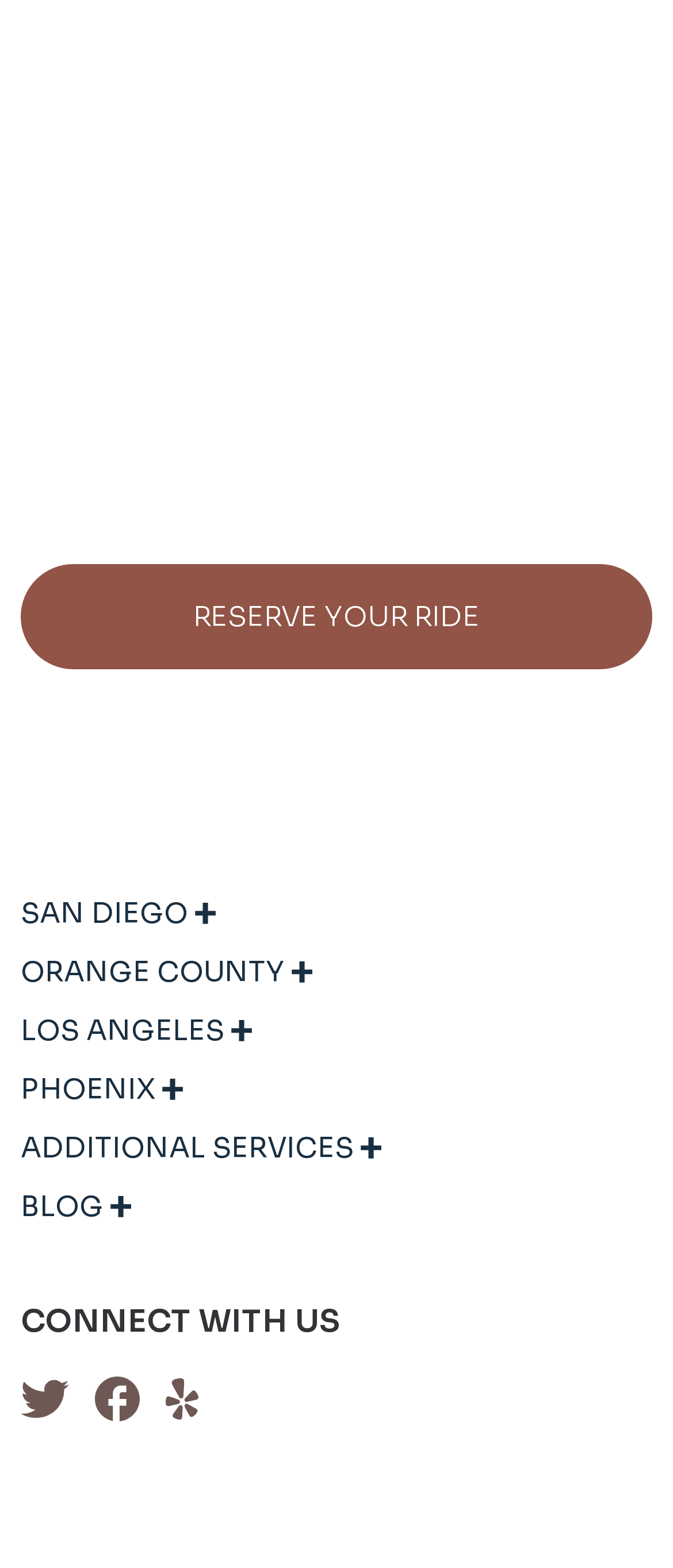What is the last section of the webpage?
Answer with a single word or short phrase according to what you see in the image.

CONNECT WITH US